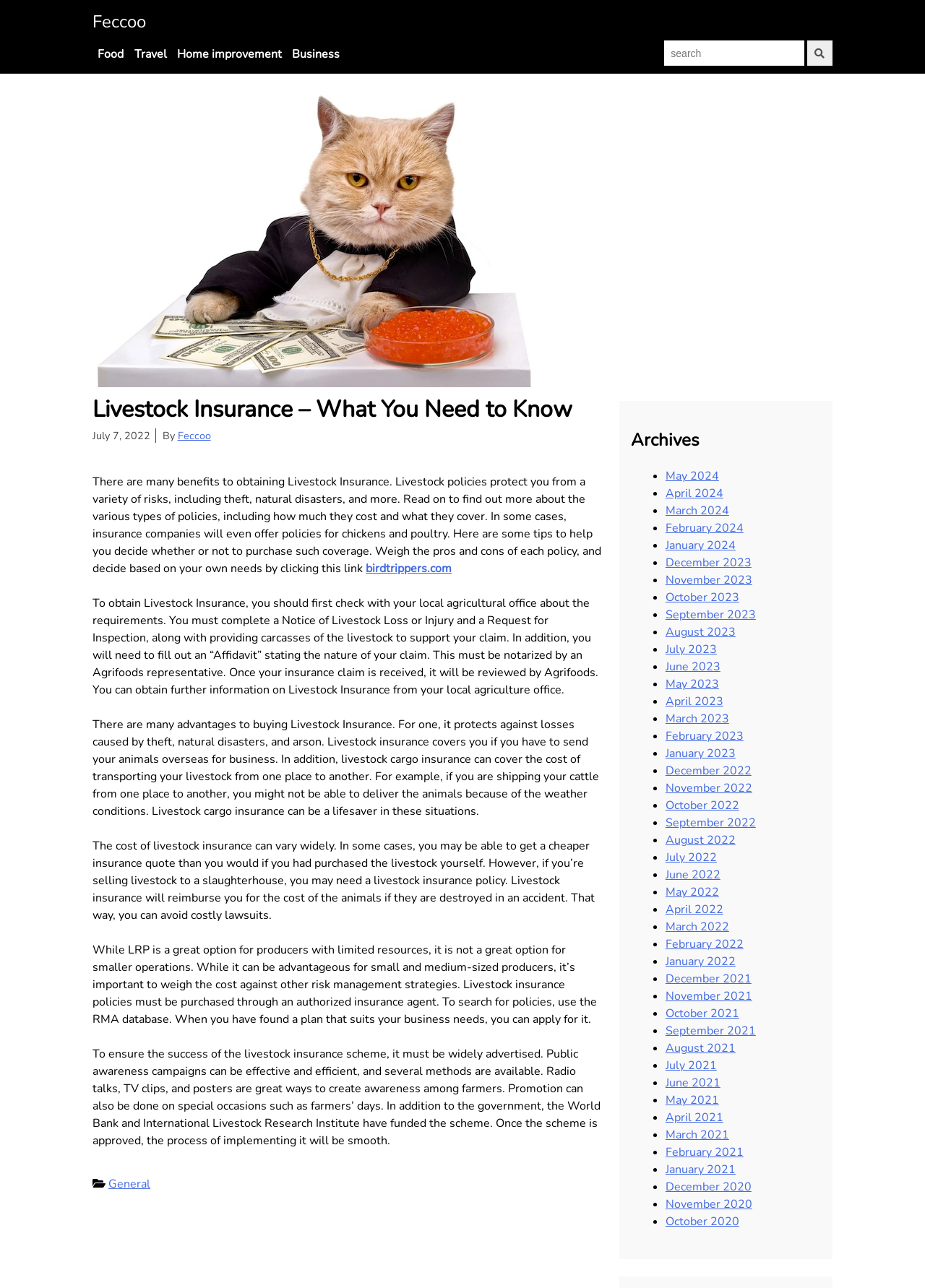Specify the bounding box coordinates (top-left x, top-left y, bottom-right x, bottom-right y) of the UI element in the screenshot that matches this description: Submit search form

[0.873, 0.031, 0.9, 0.051]